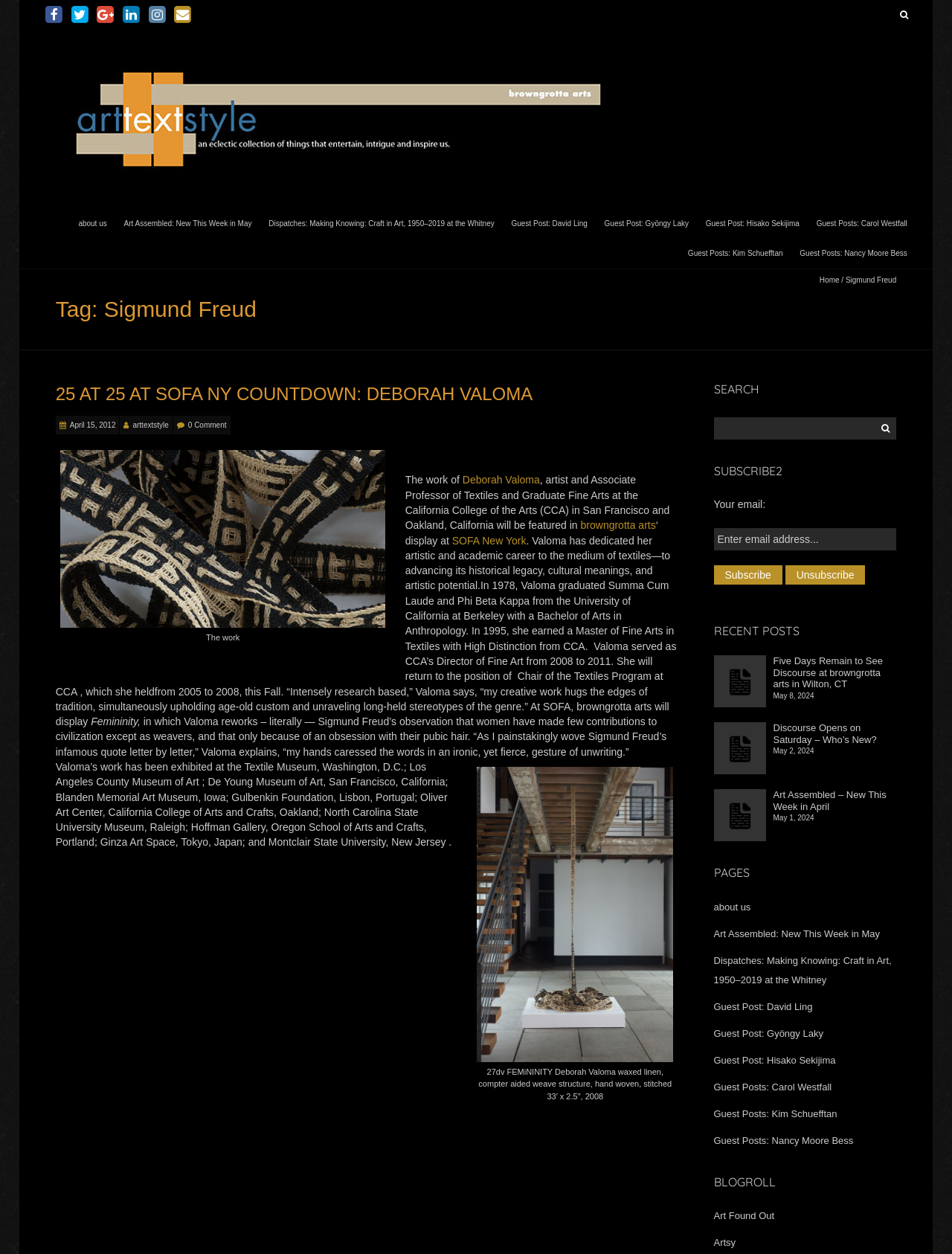Can you give a comprehensive explanation to the question given the content of the image?
How many links are there in the 'PAGES' section?

I counted the number of links in the 'PAGES' section by looking for elements with the type 'link' within the 'PAGES' section and found 9 instances.